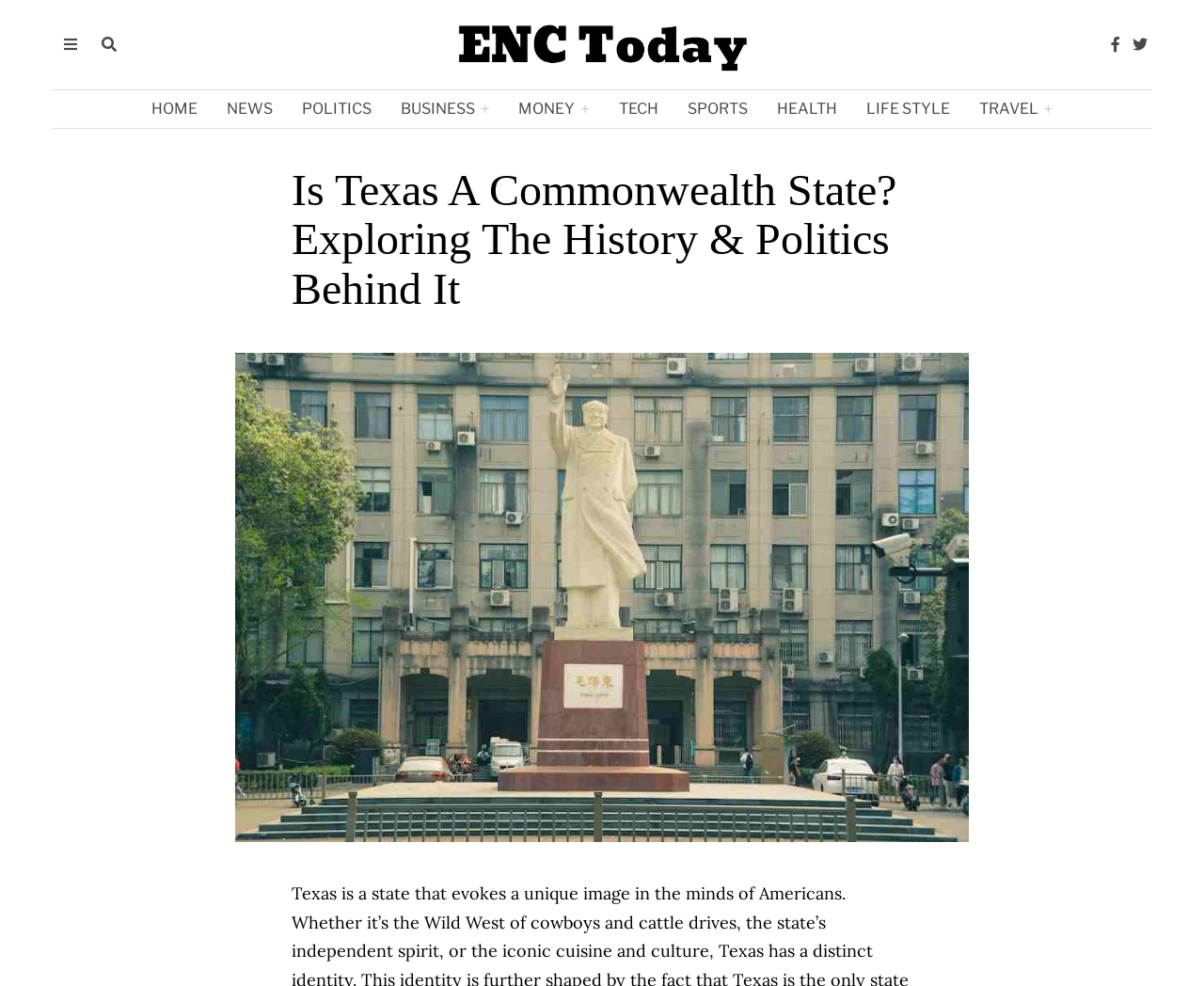Find the bounding box coordinates for the HTML element described as: "Life Style". The coordinates should consist of four float values between 0 and 1, i.e., [left, top, right, bottom].

[0.708, 0.091, 0.8, 0.129]